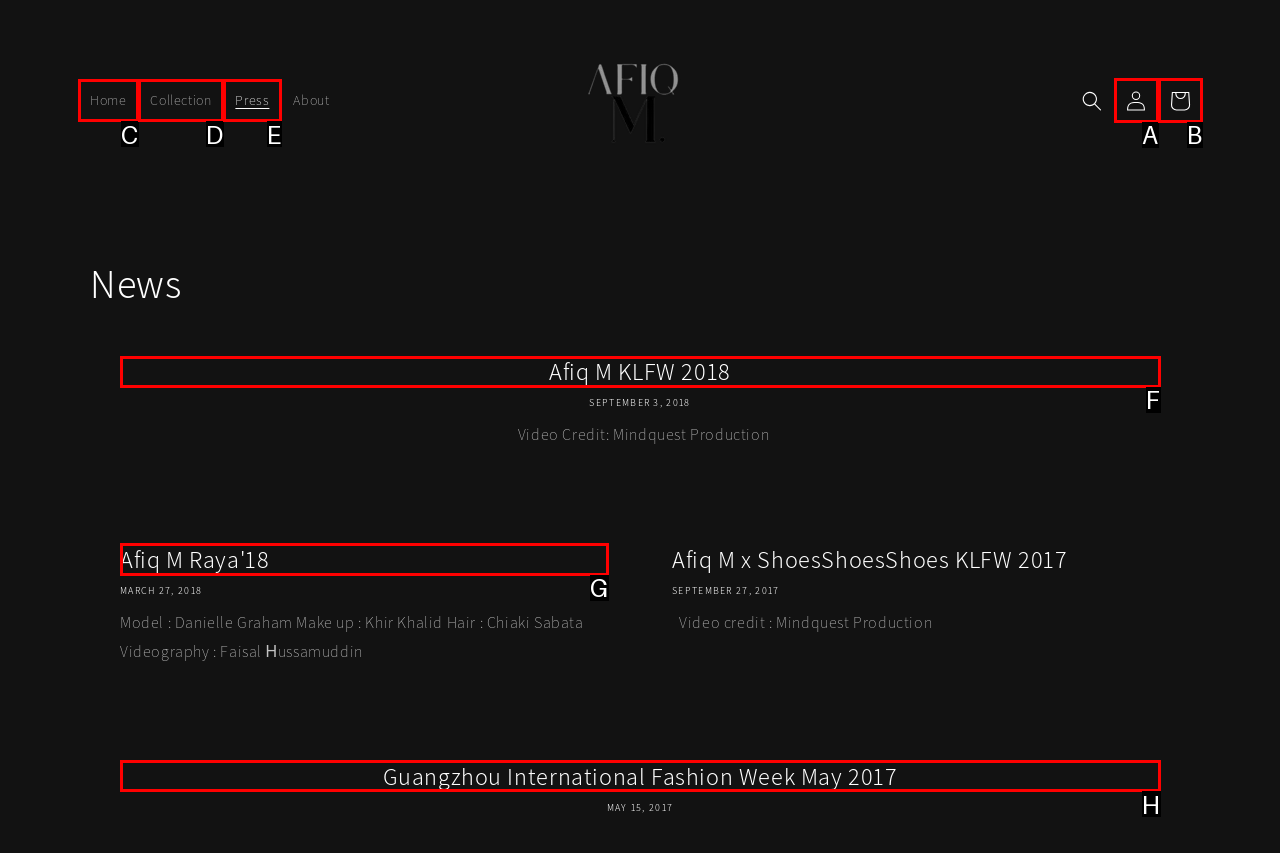Indicate which HTML element you need to click to complete the task: Click on the Home link. Provide the letter of the selected option directly.

C